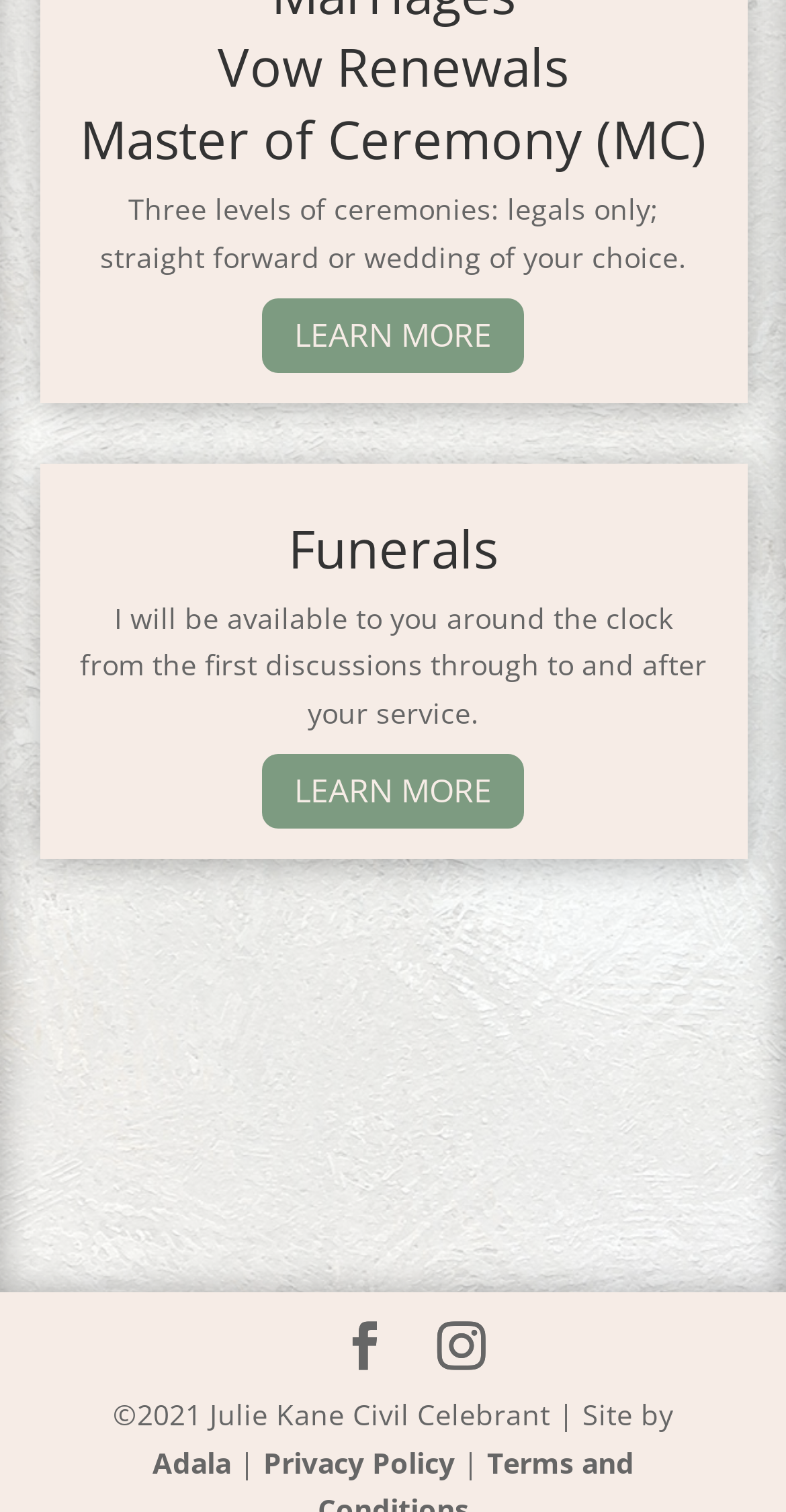Please provide a one-word or short phrase answer to the question:
What type of ceremonies does the celebrant offer?

Three levels